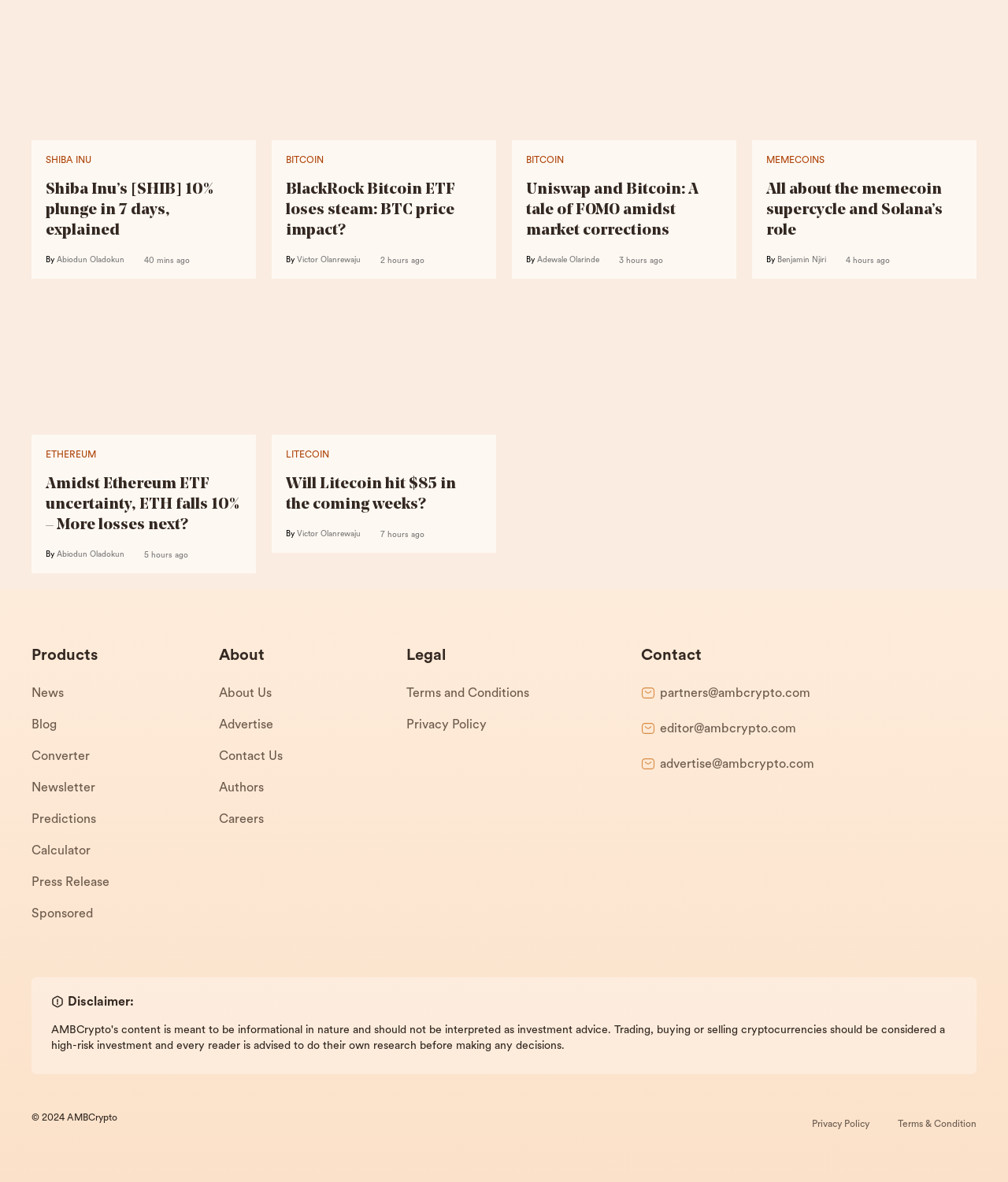Using the information in the image, give a comprehensive answer to the question: 
What is the category of the third article?

The third article on the webpage is categorized under Bitcoin, as indicated by the link 'BITCOIN' above the article heading.